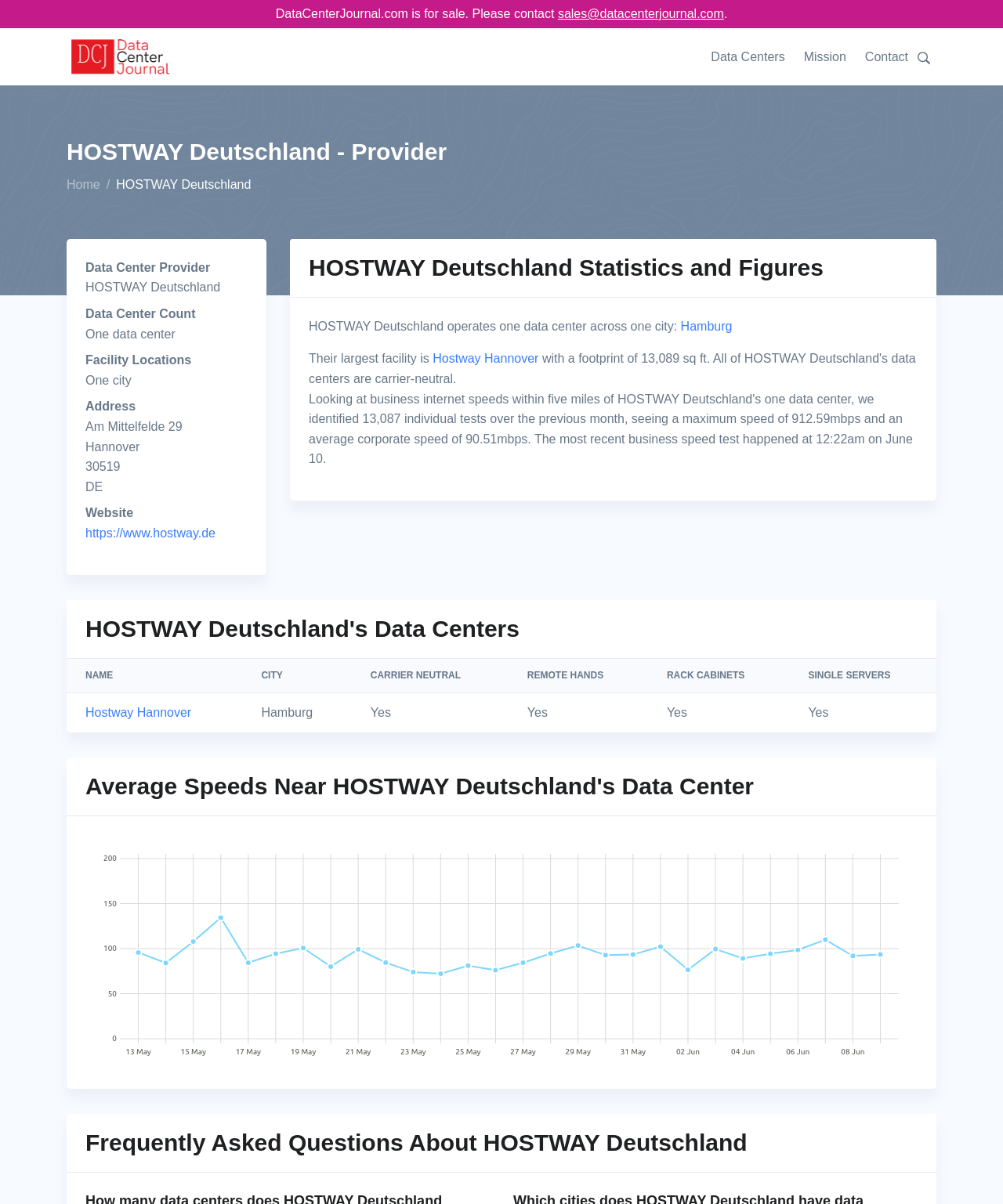Could you specify the bounding box coordinates for the clickable section to complete the following instruction: "View the details of Hostway Hannover data center"?

[0.085, 0.586, 0.191, 0.597]